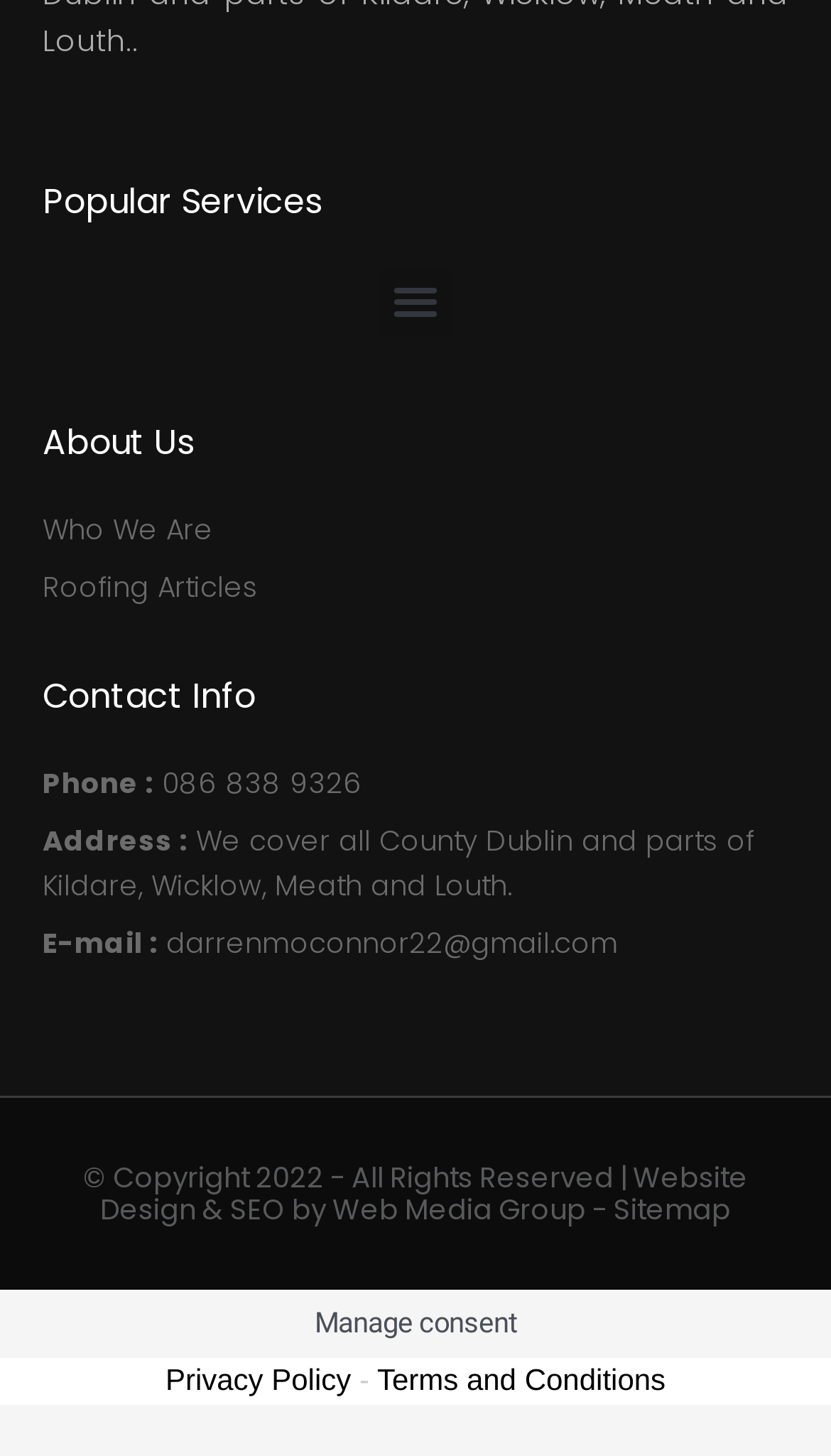Find the bounding box coordinates of the clickable area required to complete the following action: "Visit Health & Beauty".

None